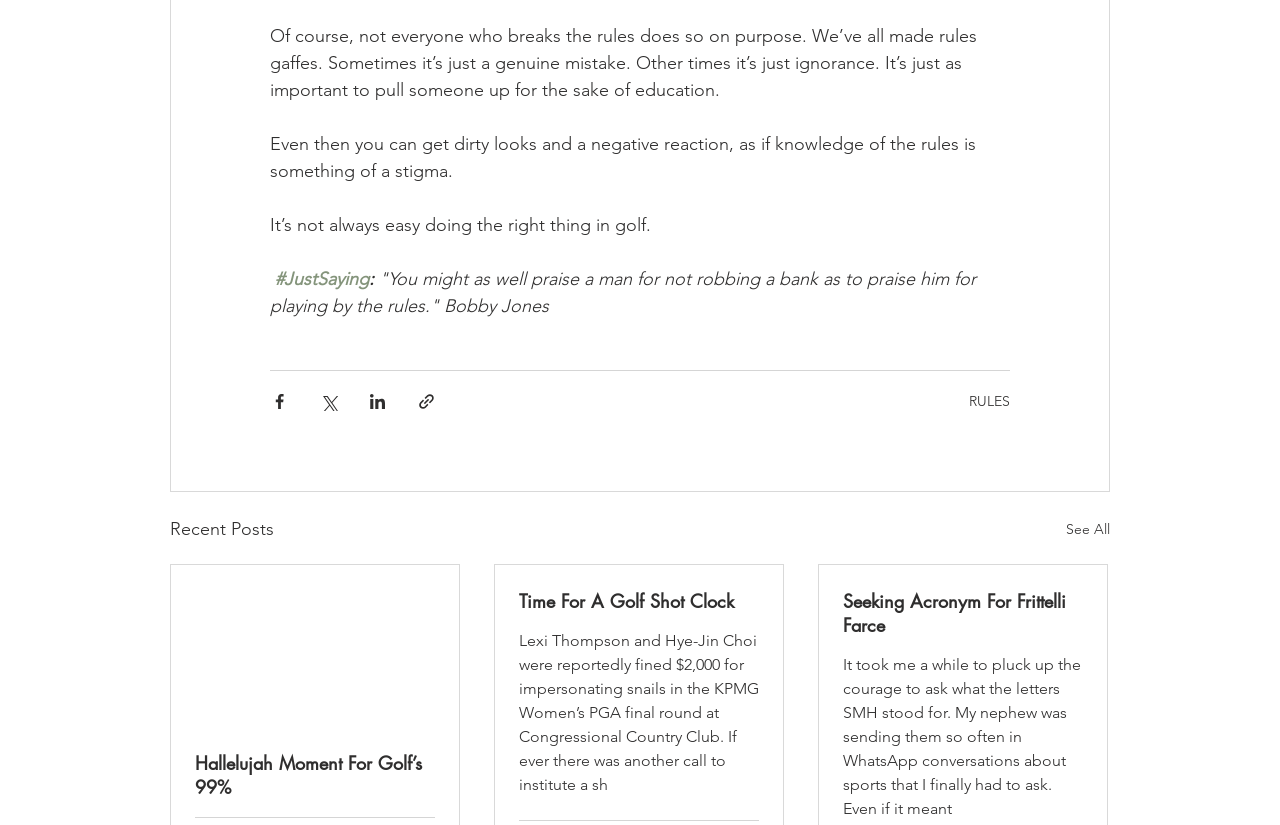Determine the coordinates of the bounding box for the clickable area needed to execute this instruction: "Share via Facebook".

[0.211, 0.475, 0.226, 0.498]